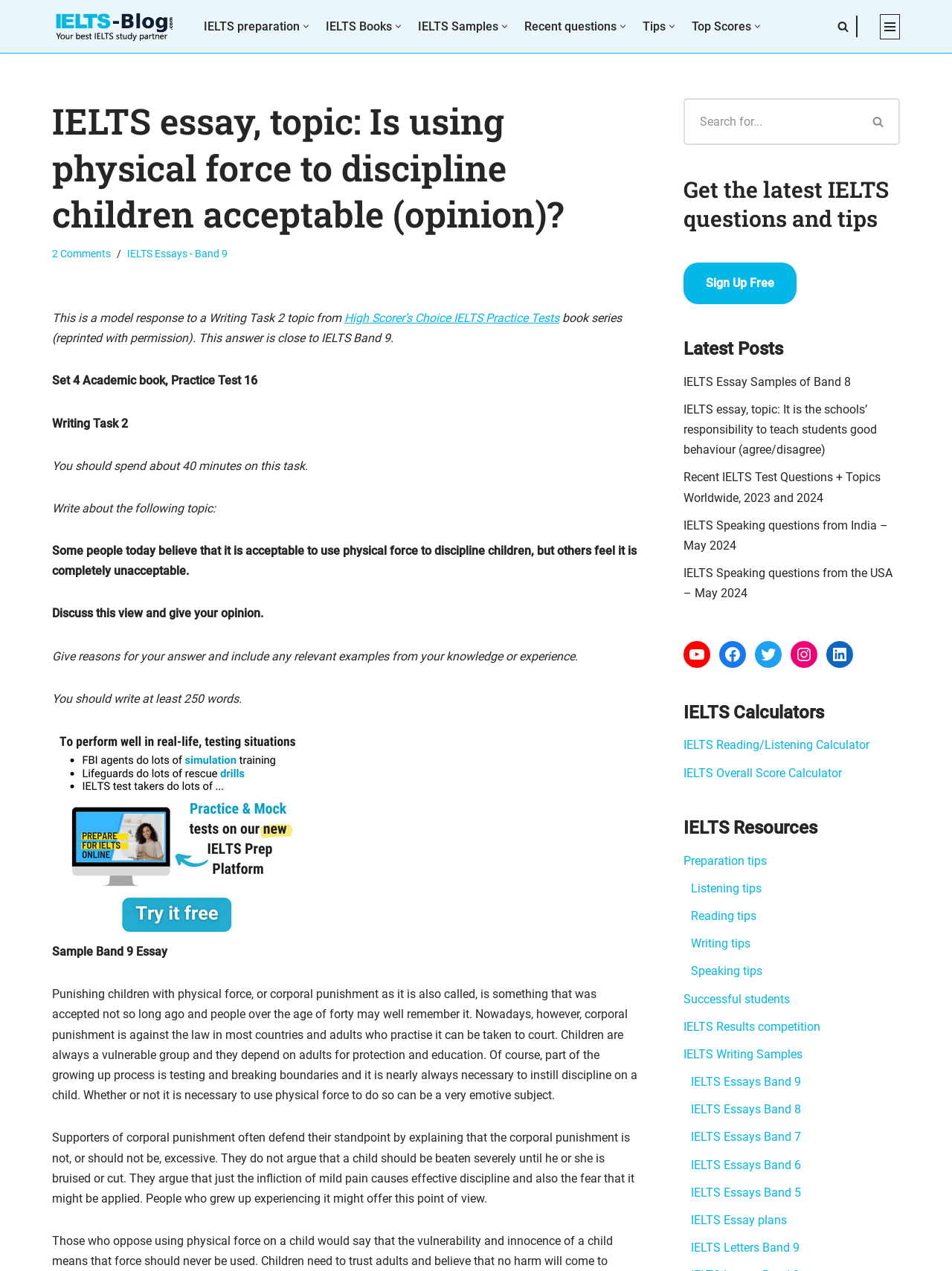Craft a detailed narrative of the webpage's structure and content.

This webpage is about IELTS essay writing, specifically discussing the topic of whether using physical force to discipline children is acceptable. The page is divided into several sections. At the top, there is a navigation menu with links to various IELTS-related topics, including preparation, books, samples, and tips. Below the navigation menu, there is a heading that reads "IELTS essay, topic: Is using physical force to discipline children acceptable (opinion)?" followed by a link to comments and another link to IELTS essays with a band score of 9.

The main content of the page is a sample band 9 essay that discusses the topic of corporal punishment. The essay is divided into several paragraphs, each with a clear topic sentence and supporting evidence. The text is accompanied by a few images, including a search icon and social media links.

On the right-hand side of the page, there is a section with links to recent IELTS test questions, essay samples, and preparation tips. There are also links to IELTS calculators, resources, and successful students' stories. Additionally, there are social media links and a search bar at the top of the page.

Overall, the webpage is well-organized and easy to navigate, with clear headings and concise text. It appears to be a useful resource for individuals preparing for the IELTS exam, particularly those interested in writing essays on various topics.